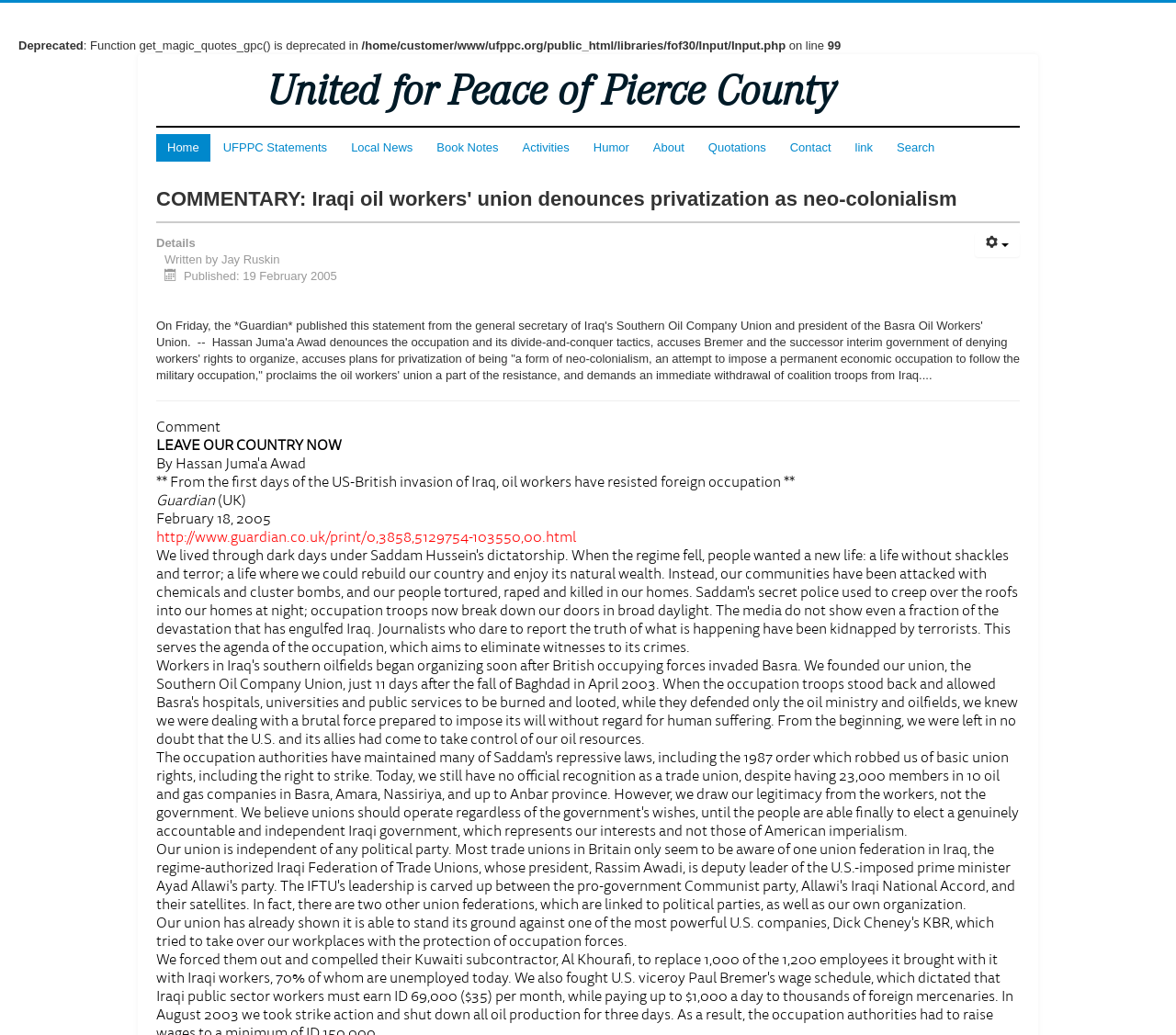Using the given description, provide the bounding box coordinates formatted as (top-left x, top-left y, bottom-right x, bottom-right y), with all values being floating point numbers between 0 and 1. Description: Local News

[0.289, 0.13, 0.36, 0.156]